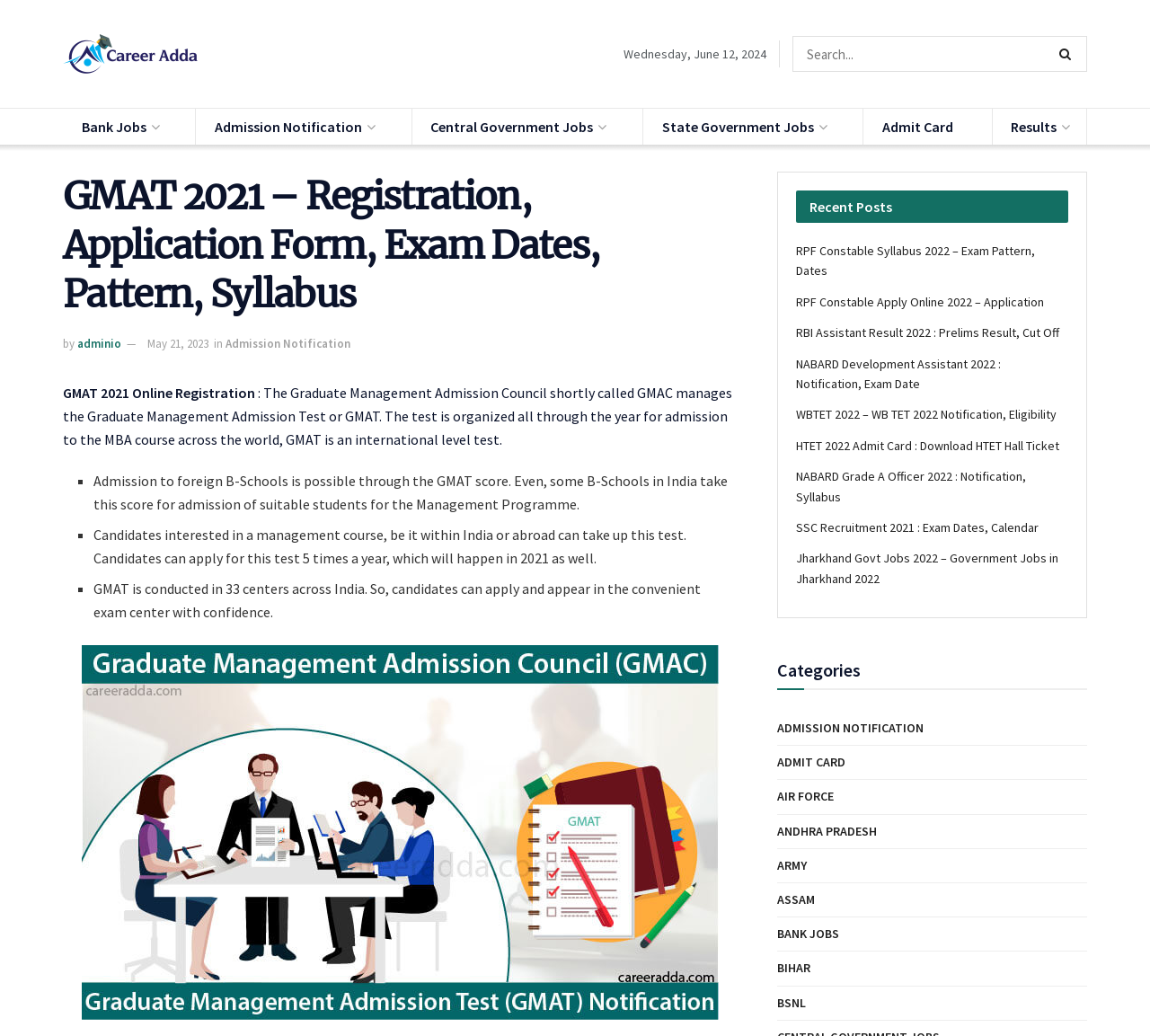Please determine and provide the text content of the webpage's heading.

GMAT 2021 – Registration, Application Form, Exam Dates, Pattern, Syllabus